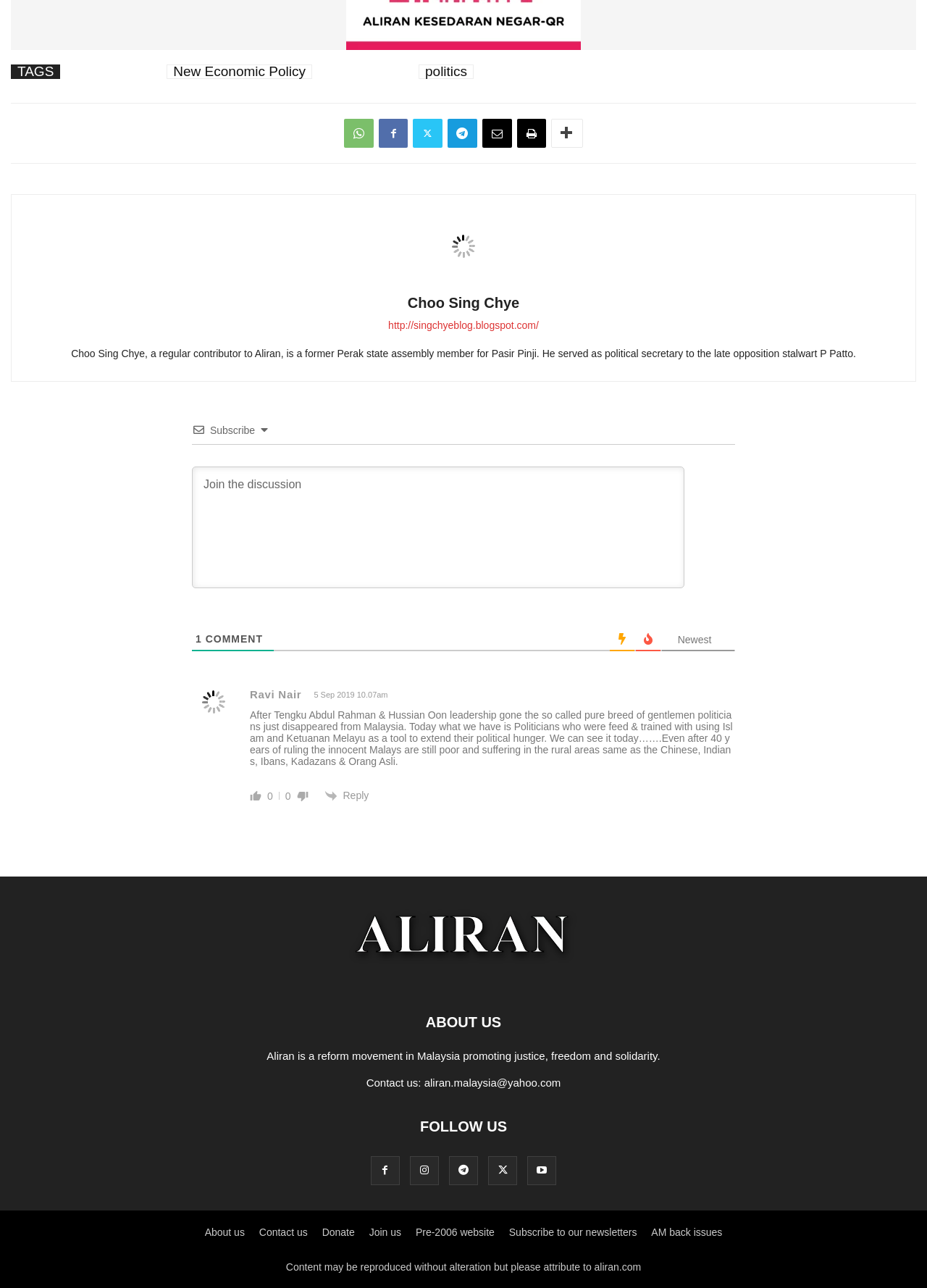What is the author's name?
Refer to the image and provide a detailed answer to the question.

The author's name can be found in the link 'Choo Sing Chye' which is located below the author's photo and above the text describing the author's background.